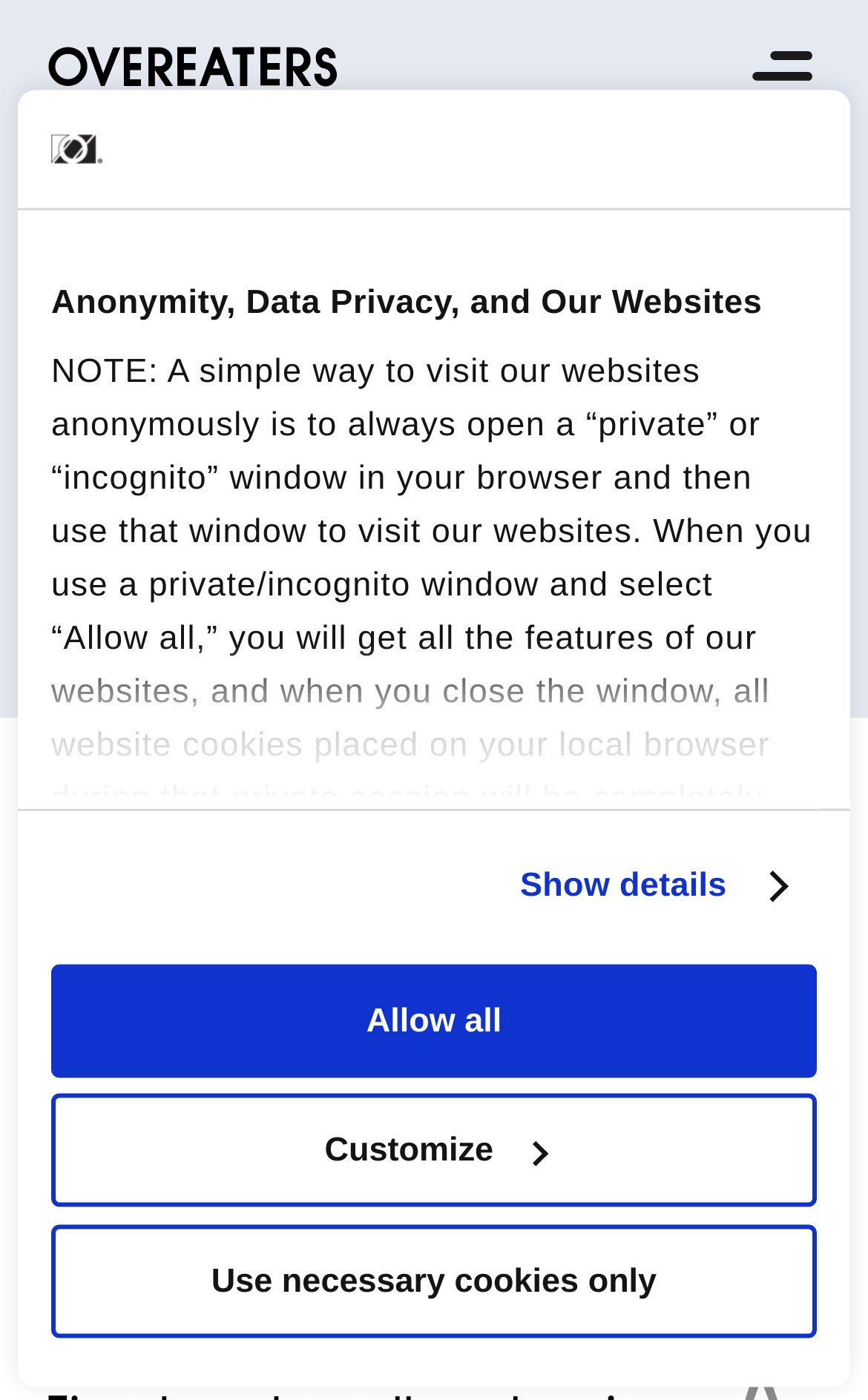Specify the bounding box coordinates for the region that must be clicked to perform the given instruction: "Click on 'N Tweet'".

None